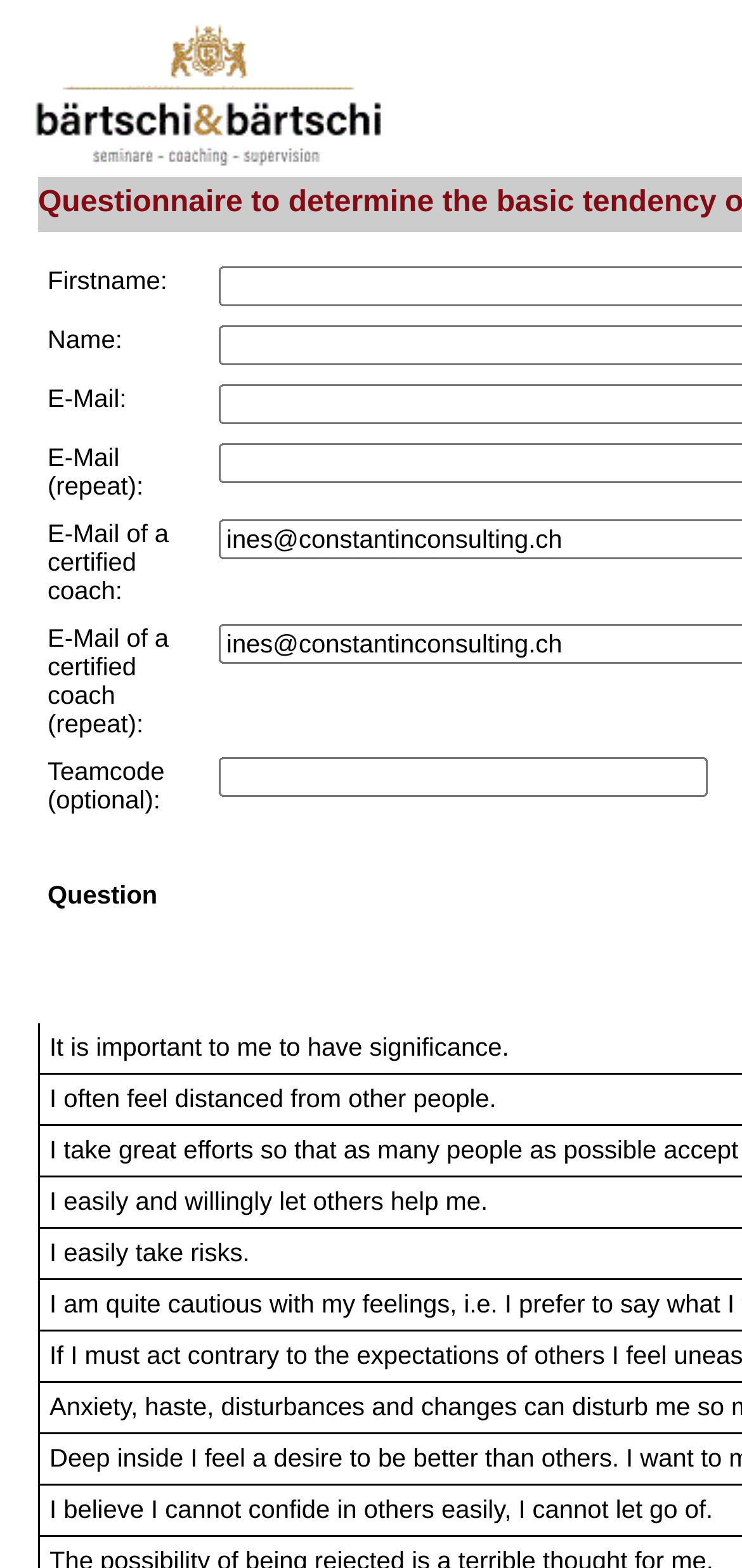Use a single word or phrase to answer the question: 
What is the format of the E-Mail field?

Text